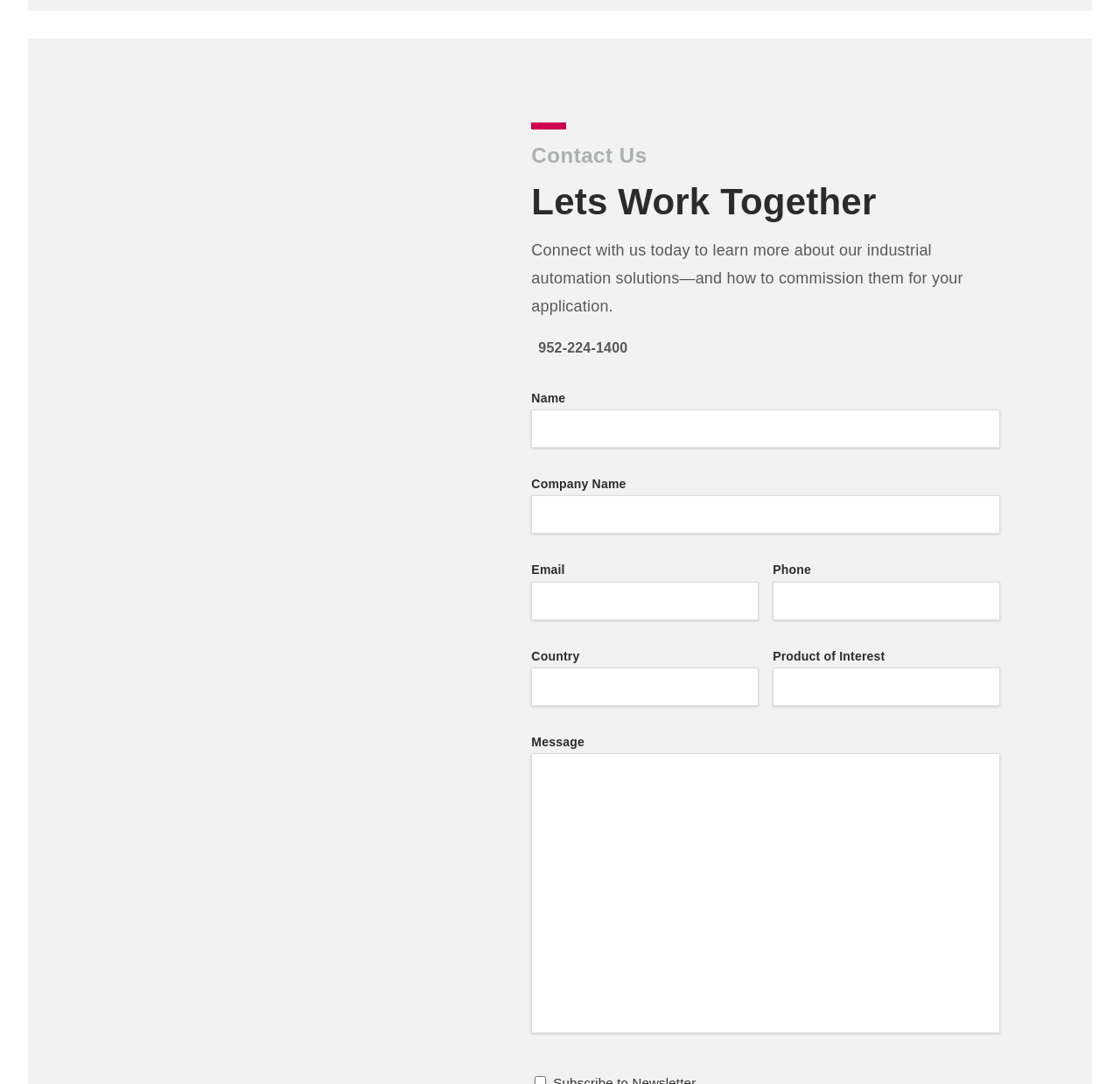Locate the bounding box coordinates of the element I should click to achieve the following instruction: "Type your company name".

[0.474, 0.457, 0.893, 0.493]